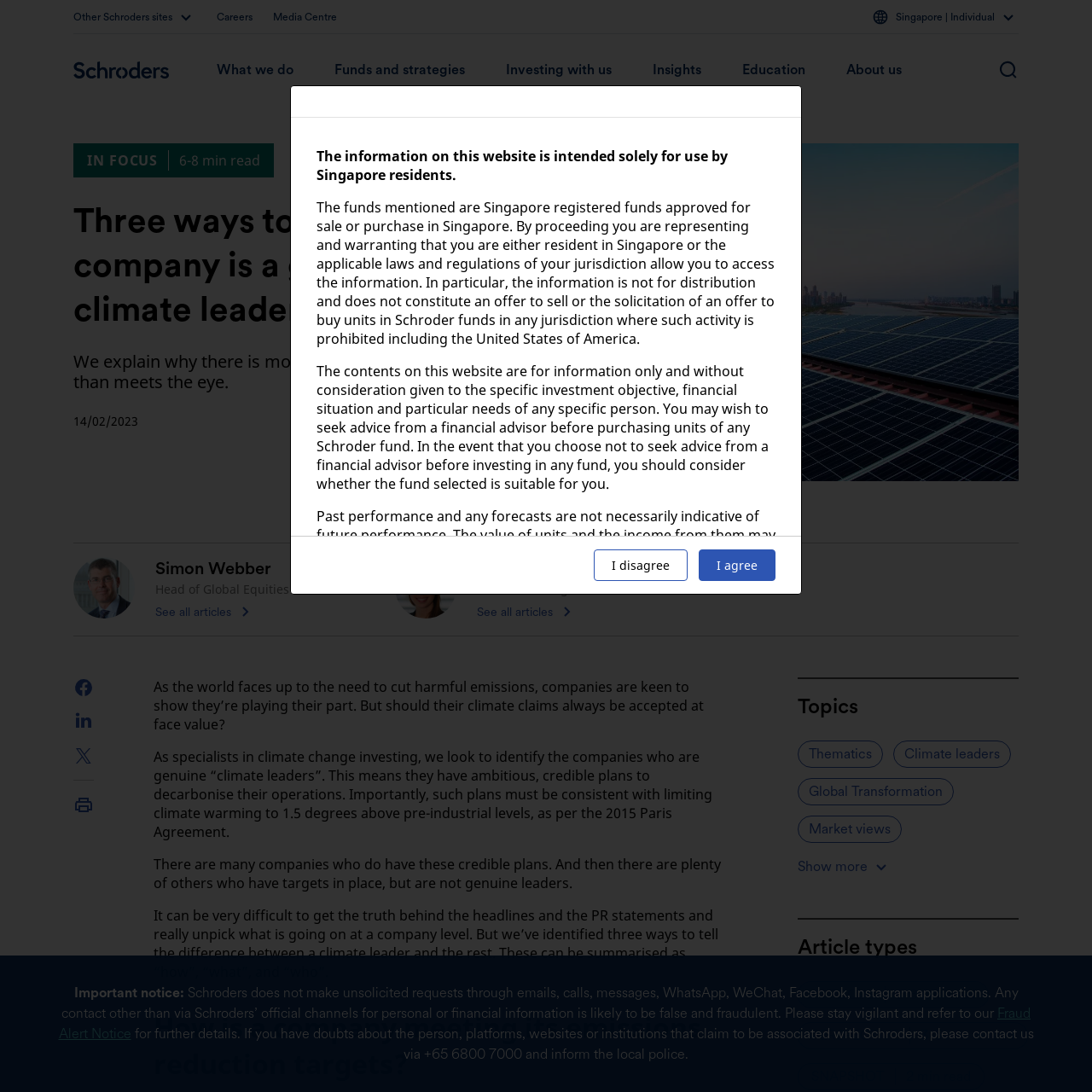Determine the bounding box coordinates for the area that needs to be clicked to fulfill this task: "Click the 'What we do' button". The coordinates must be given as four float numbers between 0 and 1, i.e., [left, top, right, bottom].

[0.199, 0.031, 0.269, 0.097]